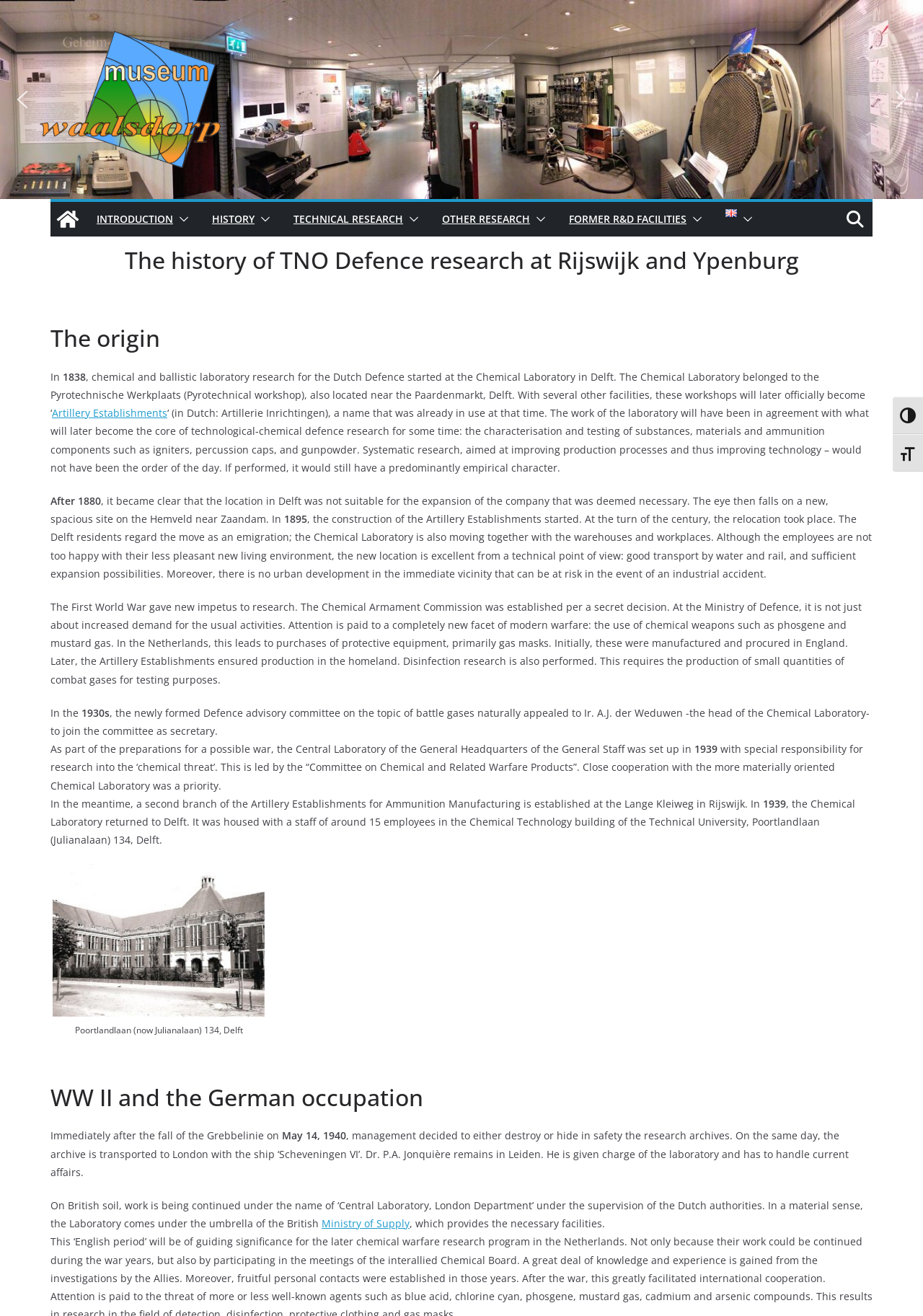Please specify the bounding box coordinates for the clickable region that will help you carry out the instruction: "Click the 'previous arrow' button".

[0.012, 0.067, 0.037, 0.085]